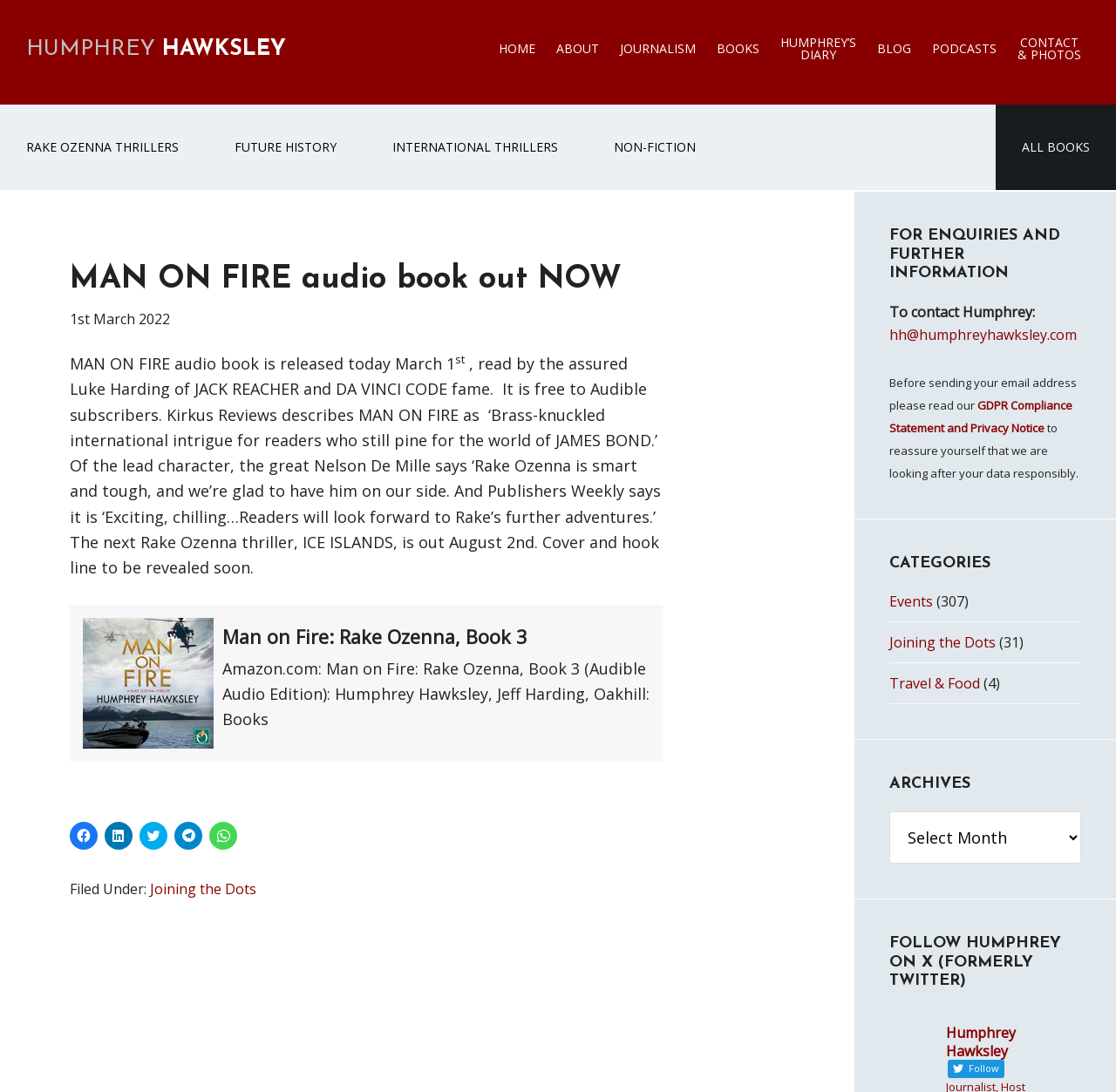What is the name of the author of the audio book?
Could you please answer the question thoroughly and with as much detail as possible?

The name of the author of the audio book is mentioned in the navigation menu of the webpage, which is Humphrey Hawksley. This name is also mentioned in the footer section of the webpage.